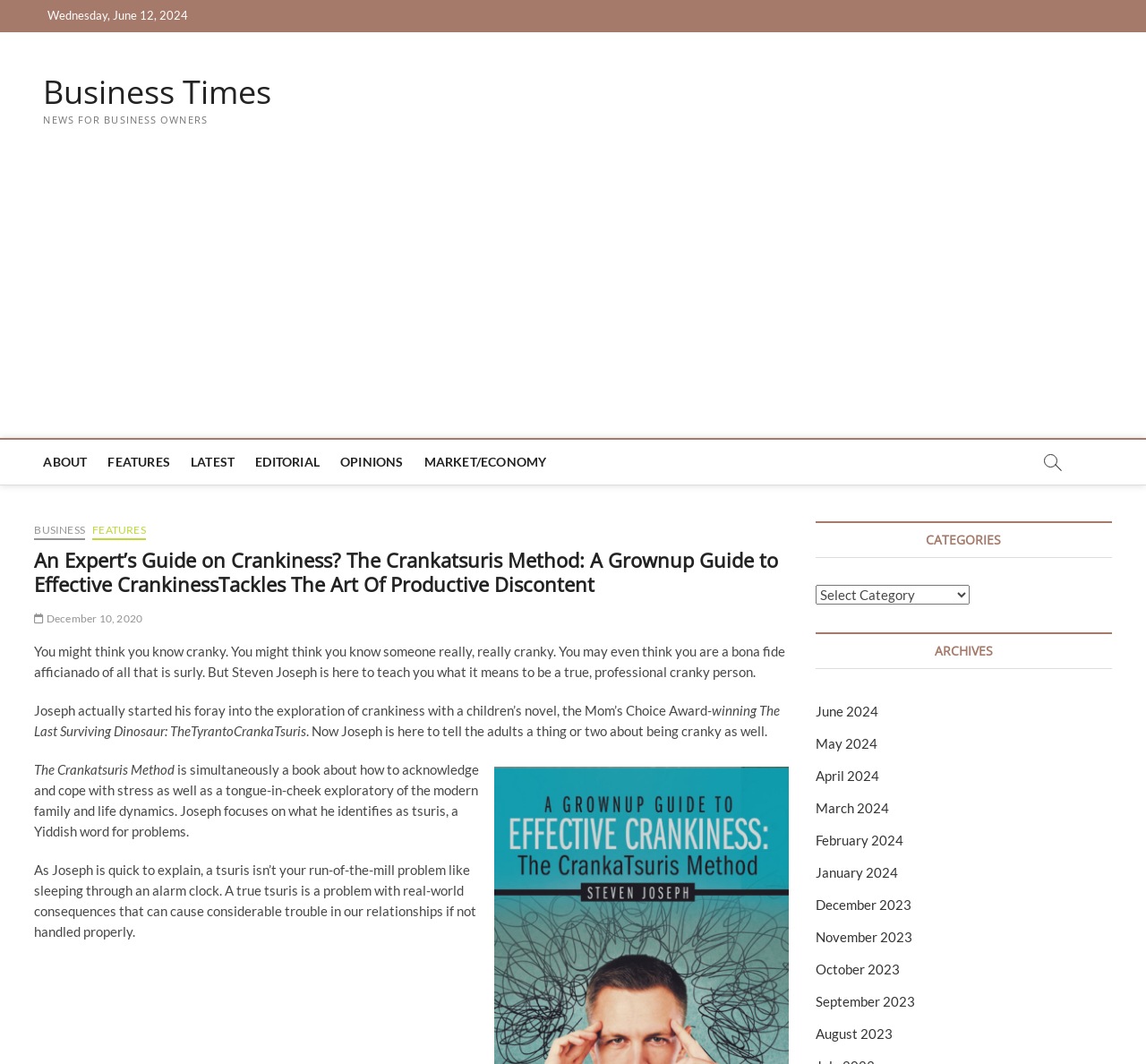What is the title of the book mentioned in the article?
Carefully examine the image and provide a detailed answer to the question.

I found the title of the book by reading the article content, specifically the StaticText element that mentions the book title.